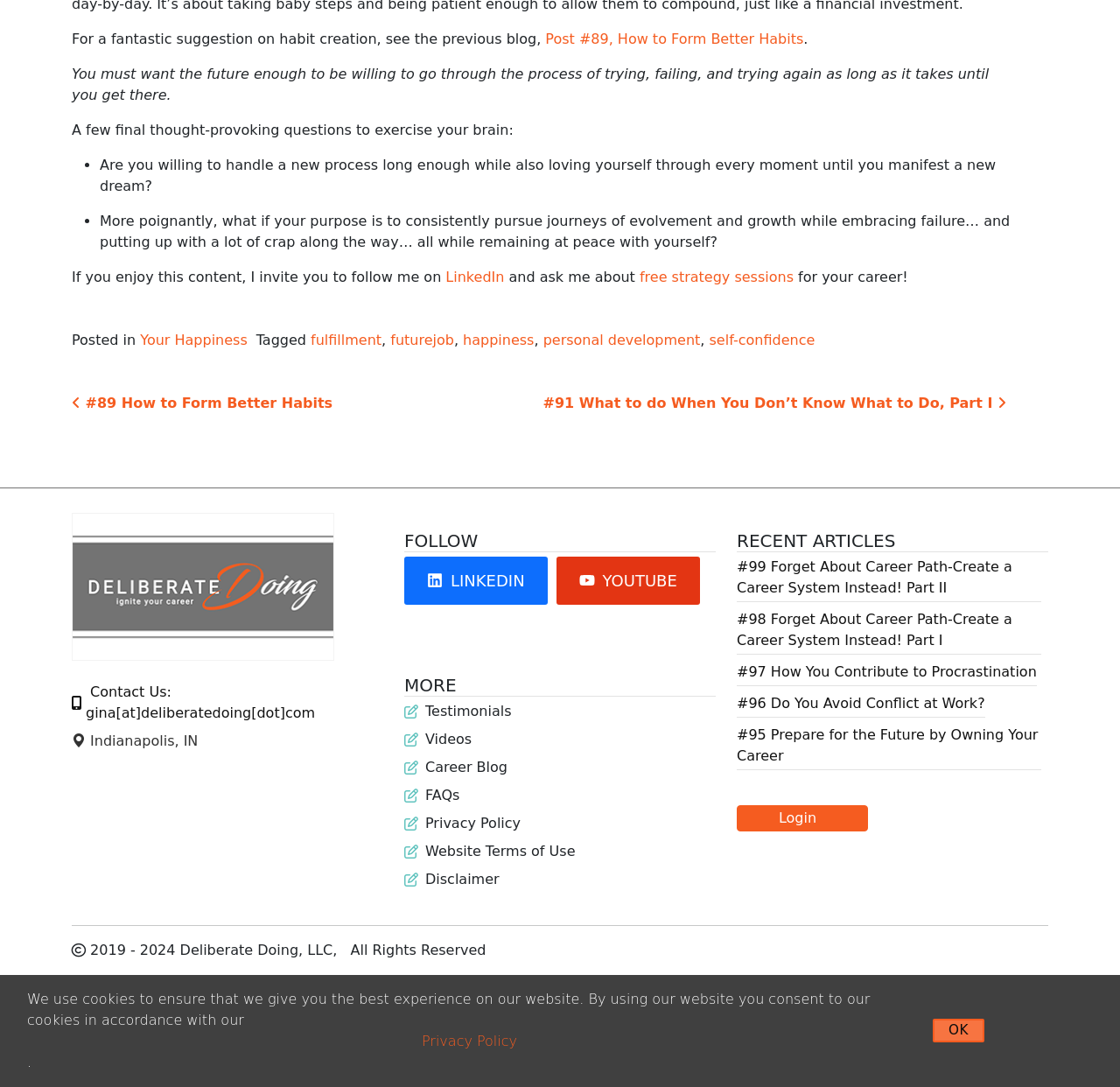Can you look at the image and give a comprehensive answer to the question:
What is the topic of the blog post?

Based on the content of the webpage, specifically the text 'For a fantastic suggestion on habit creation, see the previous blog...' and 'How to Form Better Habits', it can be inferred that the topic of the blog post is about habits.